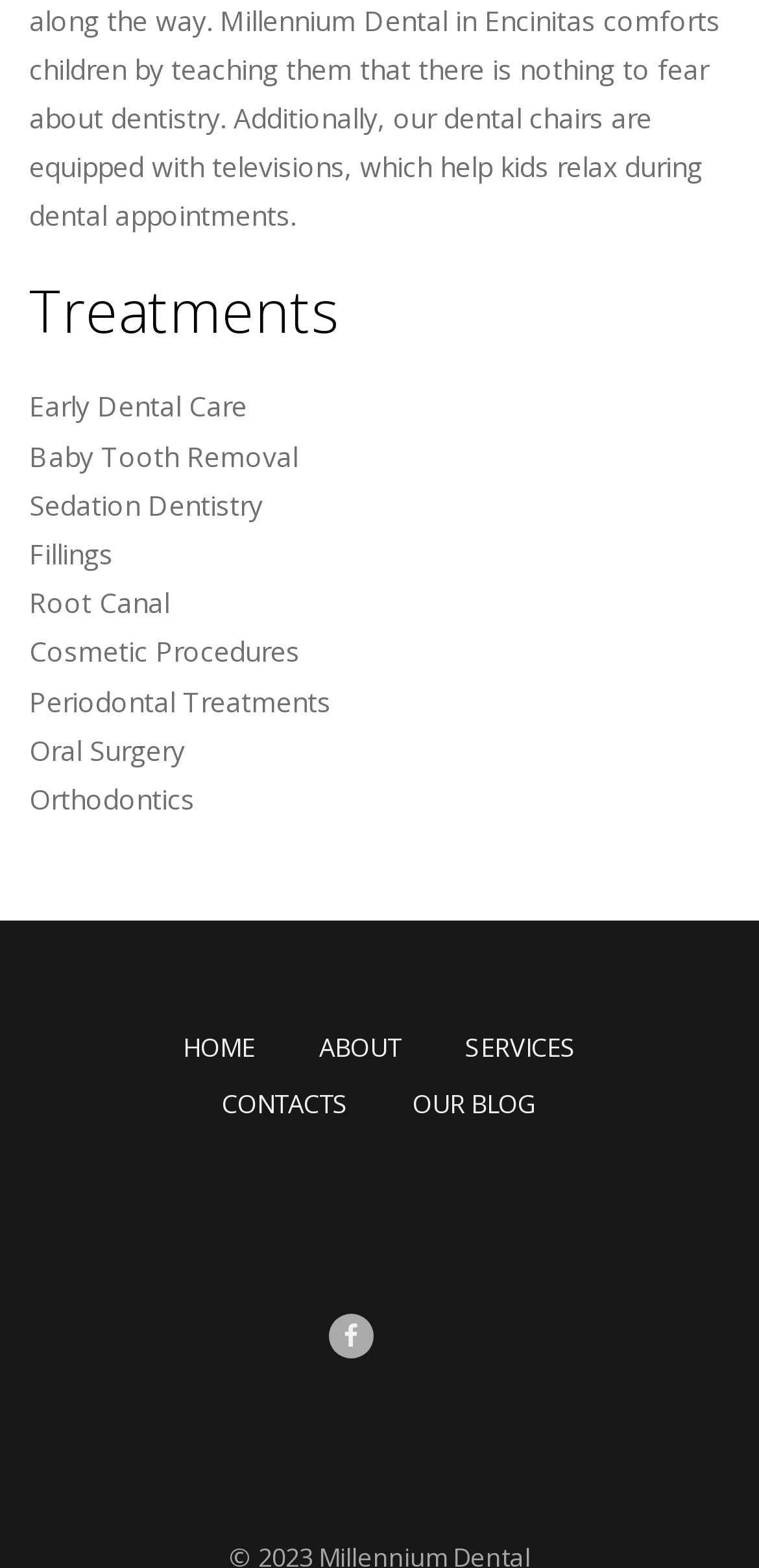What is the last treatment listed?
Refer to the screenshot and answer in one word or phrase.

Orthodontics